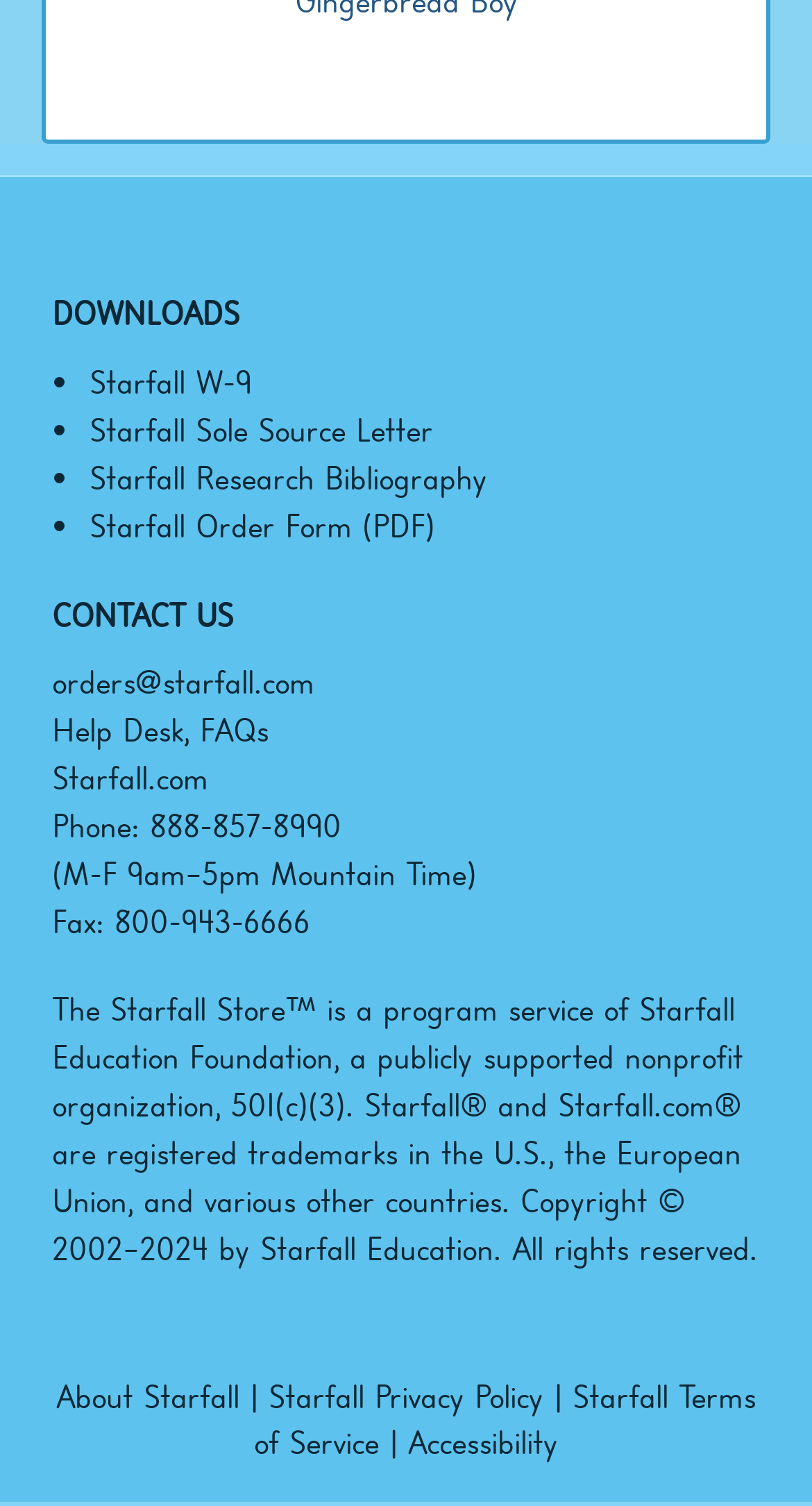Show the bounding box coordinates of the region that should be clicked to follow the instruction: "view the Starfall Privacy Policy."

[0.331, 0.886, 0.669, 0.969]